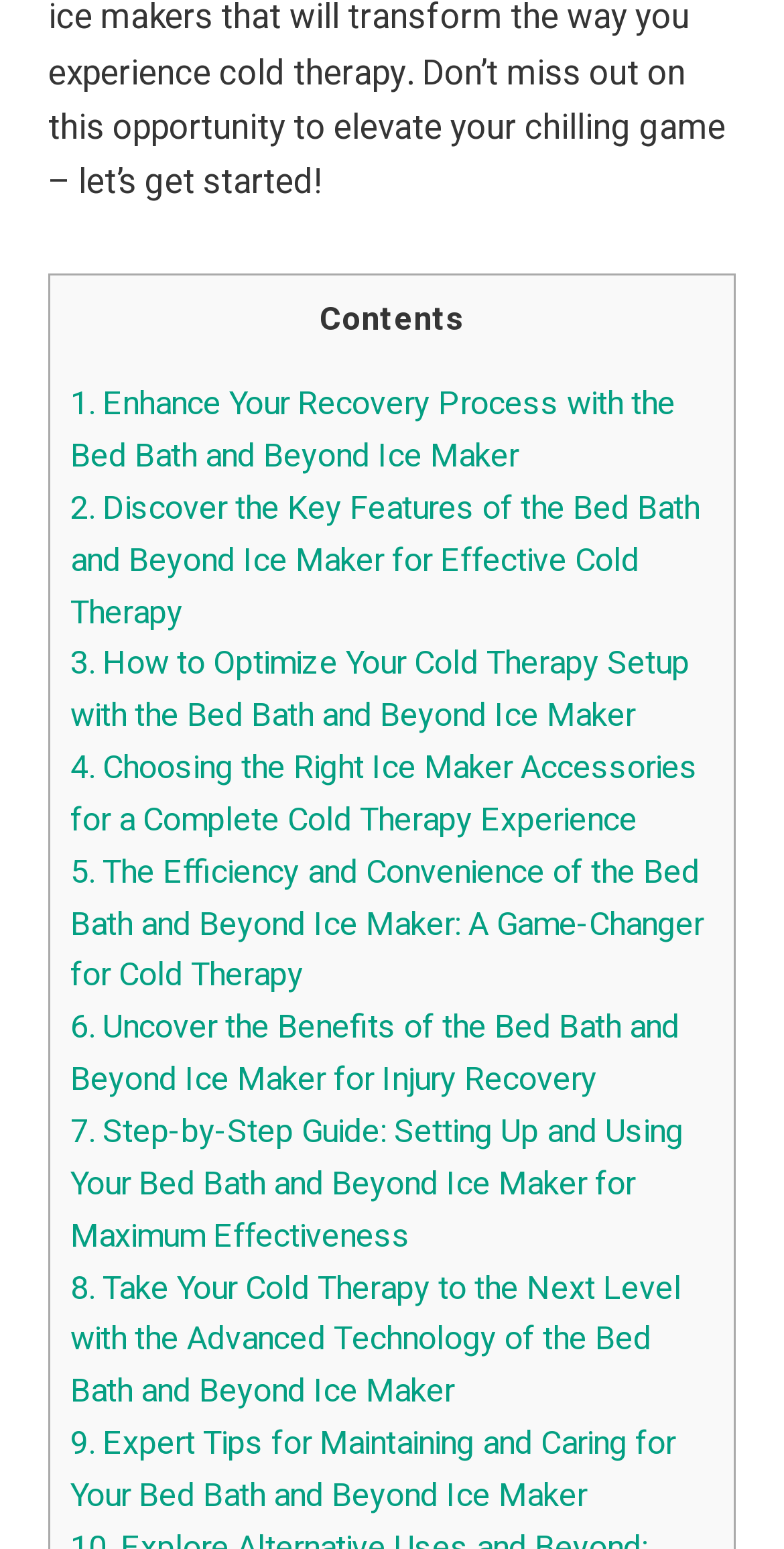Please identify the bounding box coordinates of the element on the webpage that should be clicked to follow this instruction: "Get expert tips for maintaining Bed Bath and Beyond Ice Maker". The bounding box coordinates should be given as four float numbers between 0 and 1, formatted as [left, top, right, bottom].

[0.09, 0.917, 0.862, 0.981]